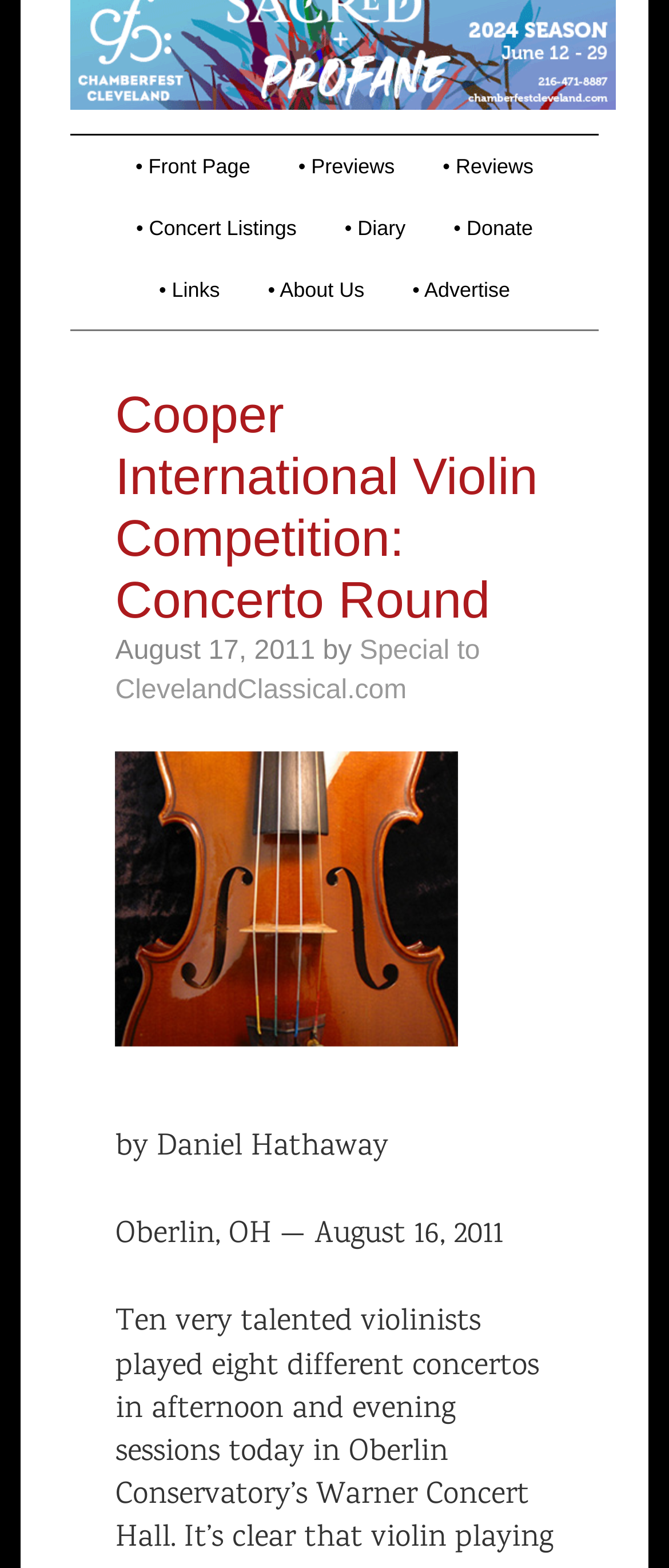Give the bounding box coordinates for the element described as: "• About us".

[0.37, 0.165, 0.575, 0.205]